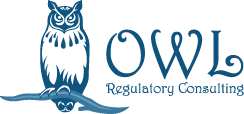From the image, can you give a detailed response to the question below:
Is the font of the company name elegant?

The name 'OWL Regulatory Consulting' is artistically rendered alongside the owl, with a flowing, elegant font that conveys professionalism and approachability.